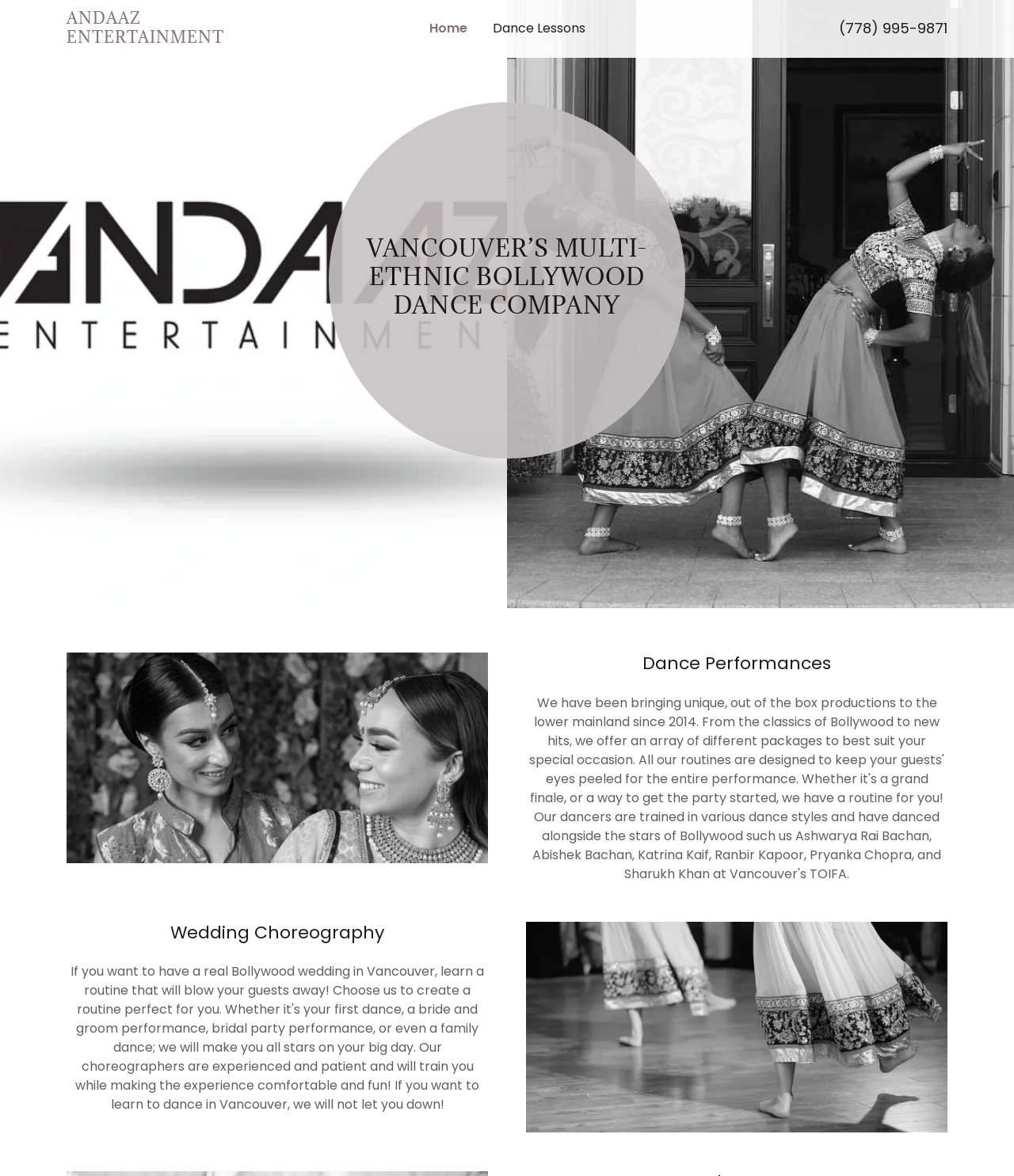Please give a succinct answer to the question in one word or phrase:
How many images are on the homepage?

3